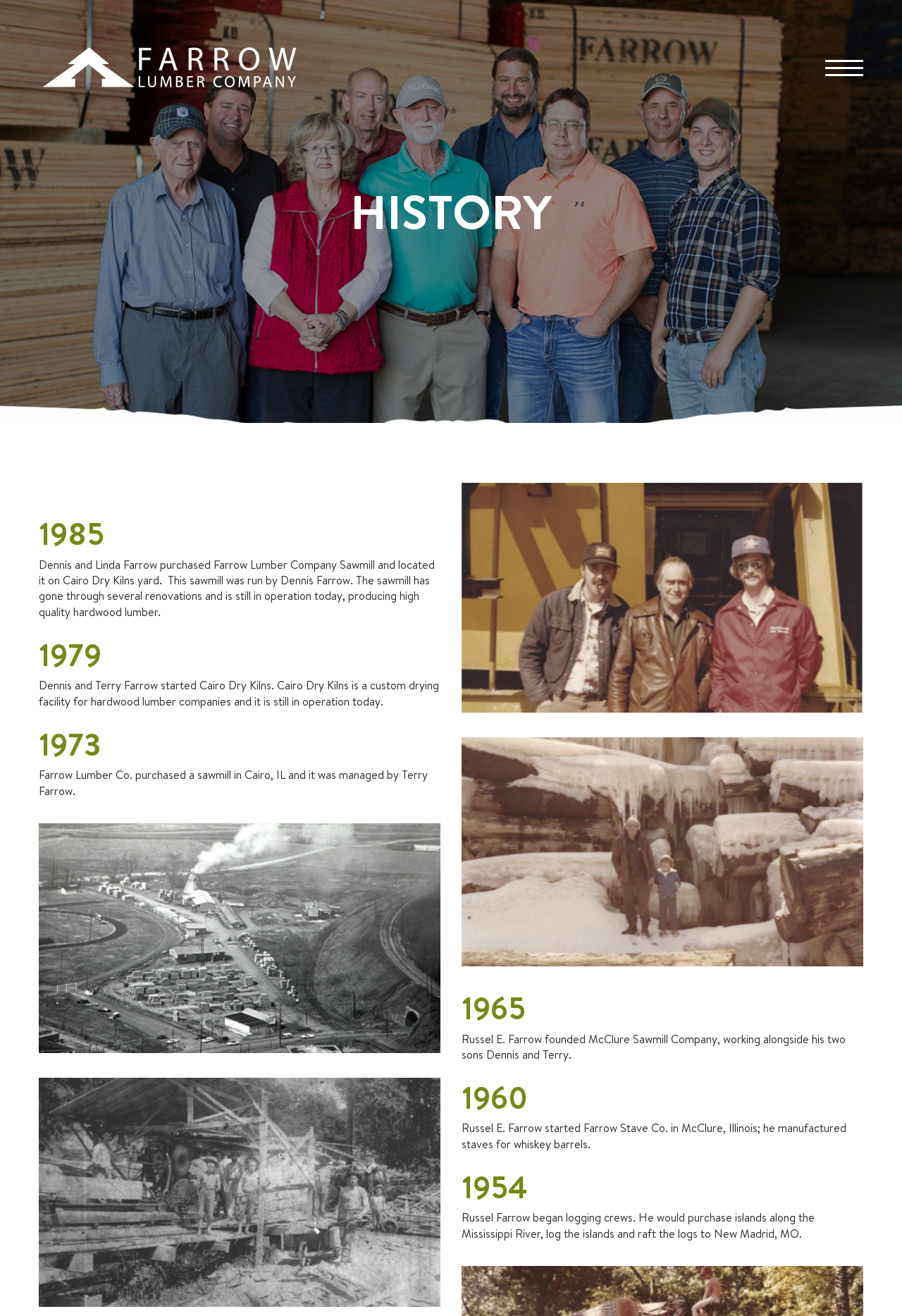Describe all visible elements and their arrangement on the webpage.

The webpage is about the history of Farrow Lumber Company. At the top, there are two links, one on the left and one on the right. Below them, there is a large heading that reads "HISTORY". 

Under the "HISTORY" heading, there are several sections, each with a year heading, ranging from 1985 to 1954. Each section has a brief description of a significant event or milestone in the company's history. For example, in 1985, Dennis and Linda Farrow purchased Farrow Lumber Company Sawmill, and in 1979, Dennis and Terry Farrow started Cairo Dry Kilns.

Throughout the page, there are four images: an aerial photo of a sawmill, a portable saw mill, three men in front of a truck, and Russel Farrow and his grandson Chris. These images are scattered throughout the page, with some appearing above or below the corresponding year headings.

The text is organized in a clear and chronological manner, making it easy to follow the history of Farrow Lumber Company. There is also a link to "replica watches" at the bottom of the page, which seems out of place among the company's history.